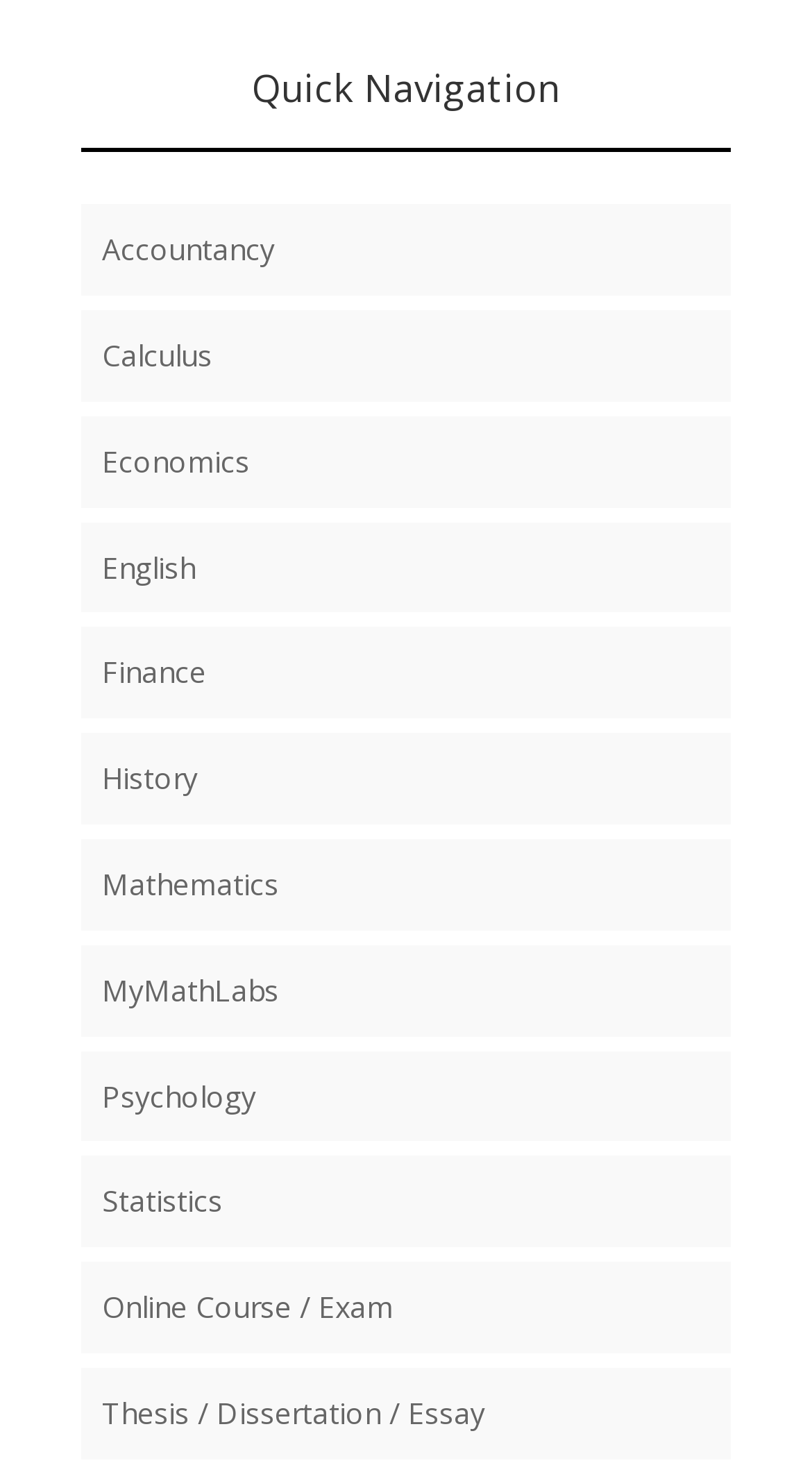Please identify the bounding box coordinates of the area I need to click to accomplish the following instruction: "access Online Course / Exam".

[0.126, 0.88, 0.485, 0.907]